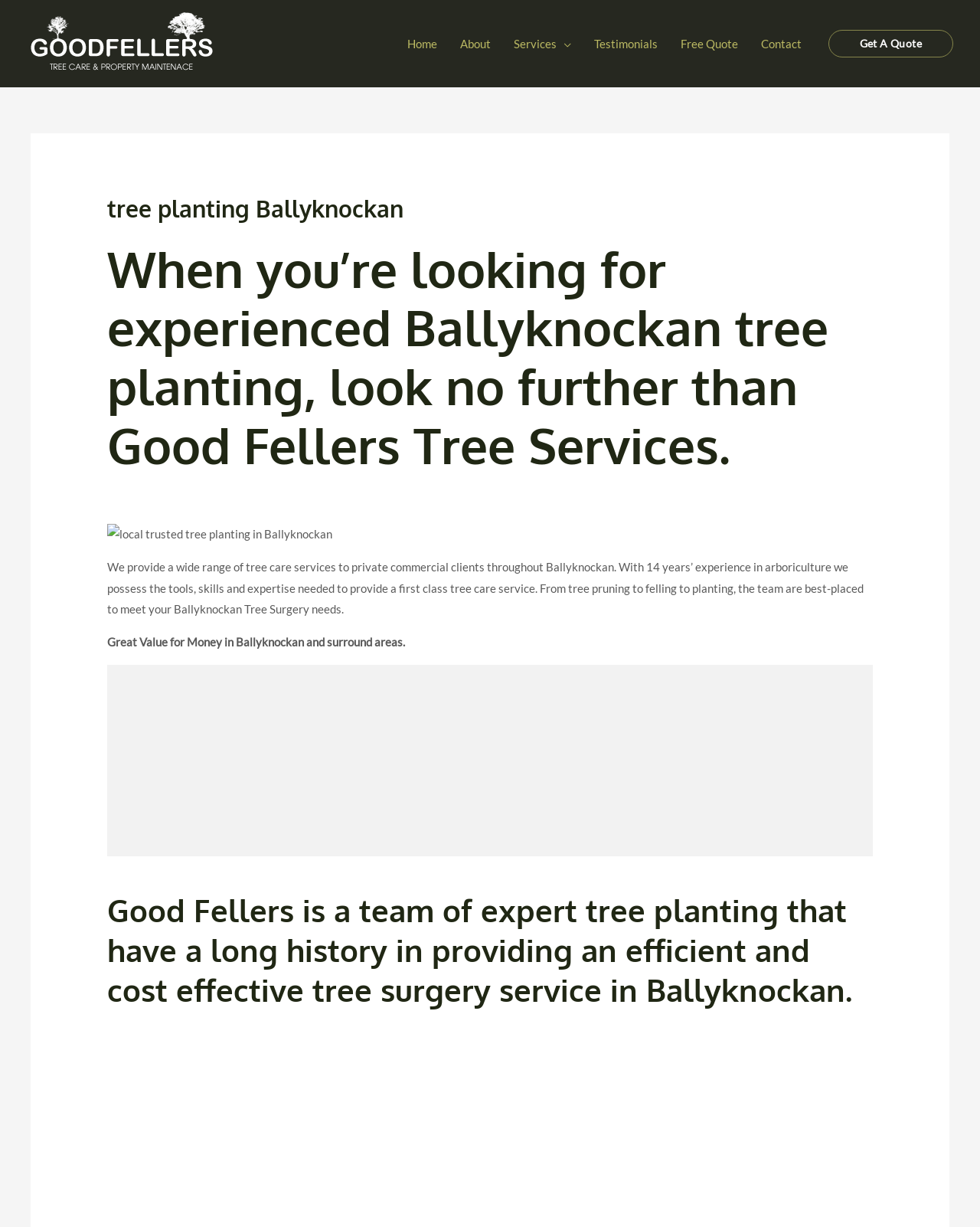What is the location of the company's services?
Carefully examine the image and provide a detailed answer to the question.

I determined the answer by looking at the heading 'tree planting Ballyknockan' and the text 'We provide a wide range of tree care services to private commercial clients throughout Ballyknockan.' which suggests that the company provides services in Ballyknockan.